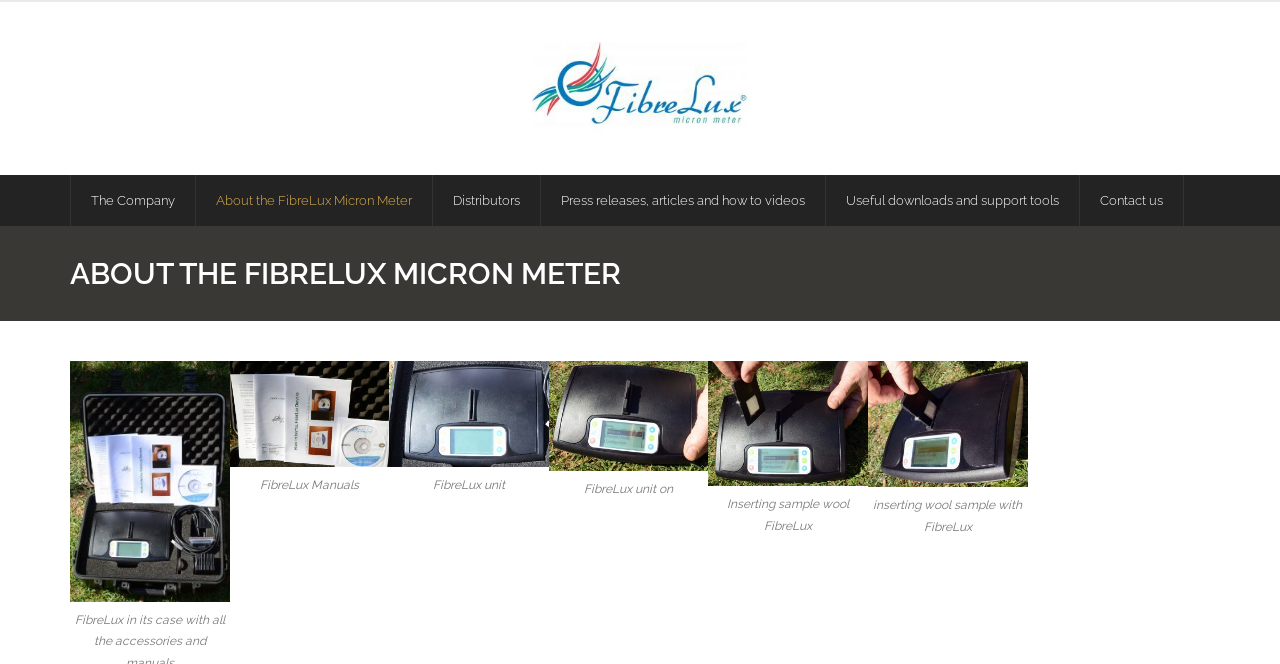Use the information in the screenshot to answer the question comprehensively: What is the title of the main section?

The main section title can be found in the heading element with bounding box coordinates [0.055, 0.378, 0.945, 0.446]. The title is 'ABOUT THE FIBRELUX MICRON METER', which suggests that this section is about the FibreLux Micron Meter.